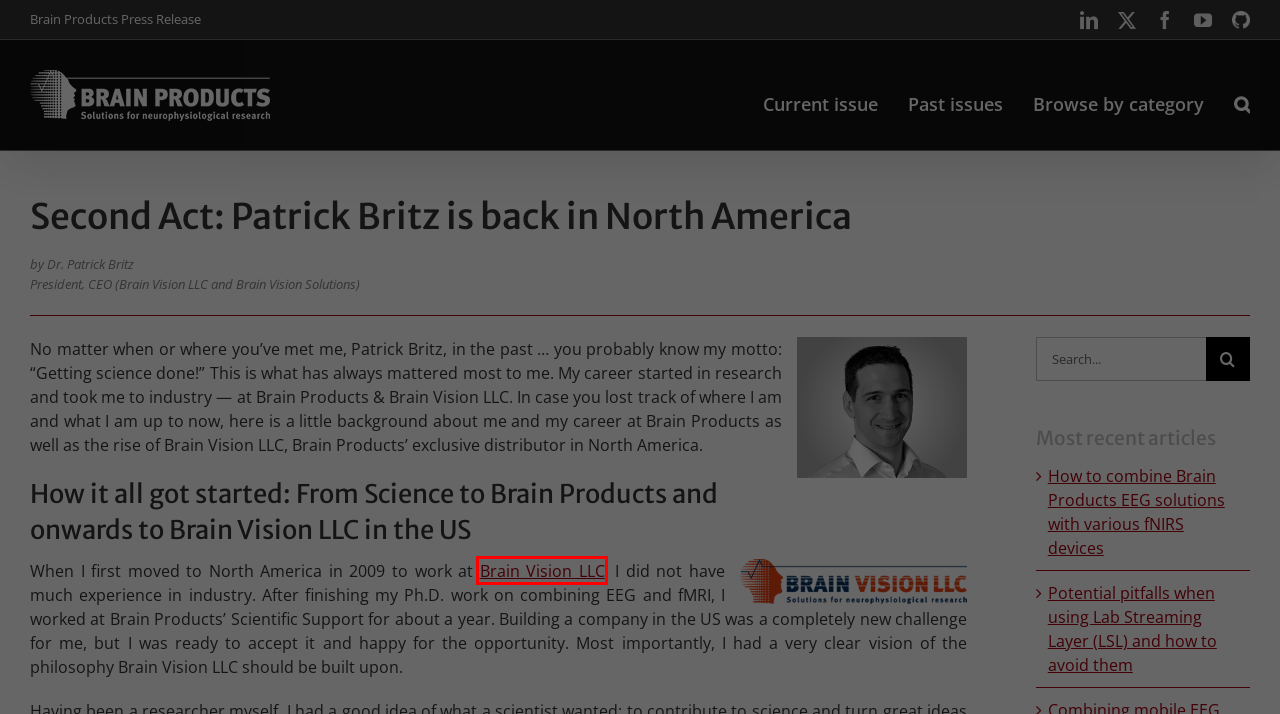View the screenshot of the webpage containing a red bounding box around a UI element. Select the most fitting webpage description for the new page shown after the element in the red bounding box is clicked. Here are the candidates:
A. Brain Vision - Solutions for neurophysiological research
B. Brain Vision Solutions Archives | Brain Products Press Release
C. Brain Products Press Release | April 2024
D. How to use Brain Products solutions in EEG-fNIRS research
E. Potential pitfalls when using LSL and how to avoid them
F. Brain Products Network Archives | Brain Products Press Release
G. 2019 Archives | Brain Products Press Release
H. BCI+ | Brain Products solutions for brain-computer interface research

A